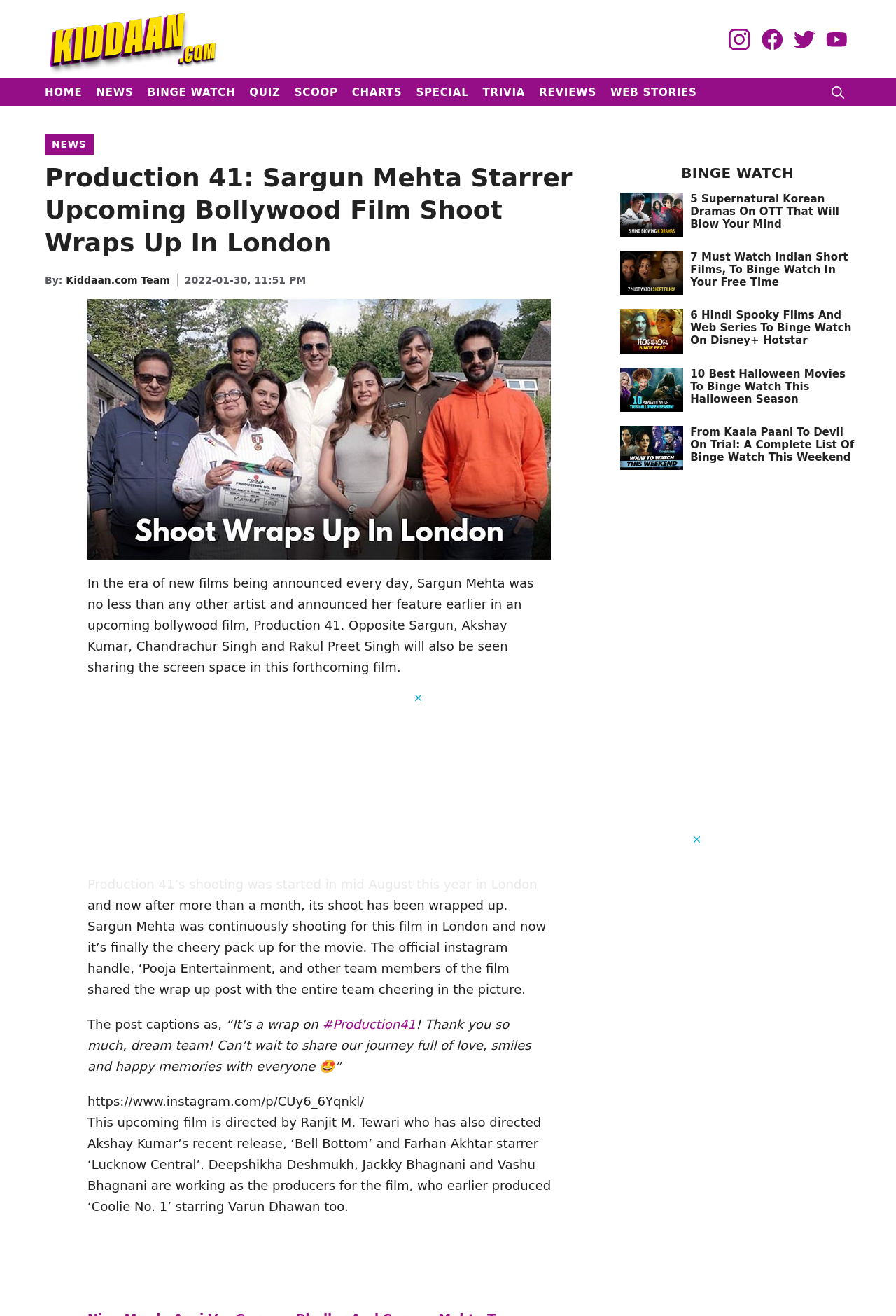Determine the bounding box coordinates of the region to click in order to accomplish the following instruction: "Click on the 'NEWS' link". Provide the coordinates as four float numbers between 0 and 1, specifically [left, top, right, bottom].

[0.1, 0.06, 0.157, 0.081]